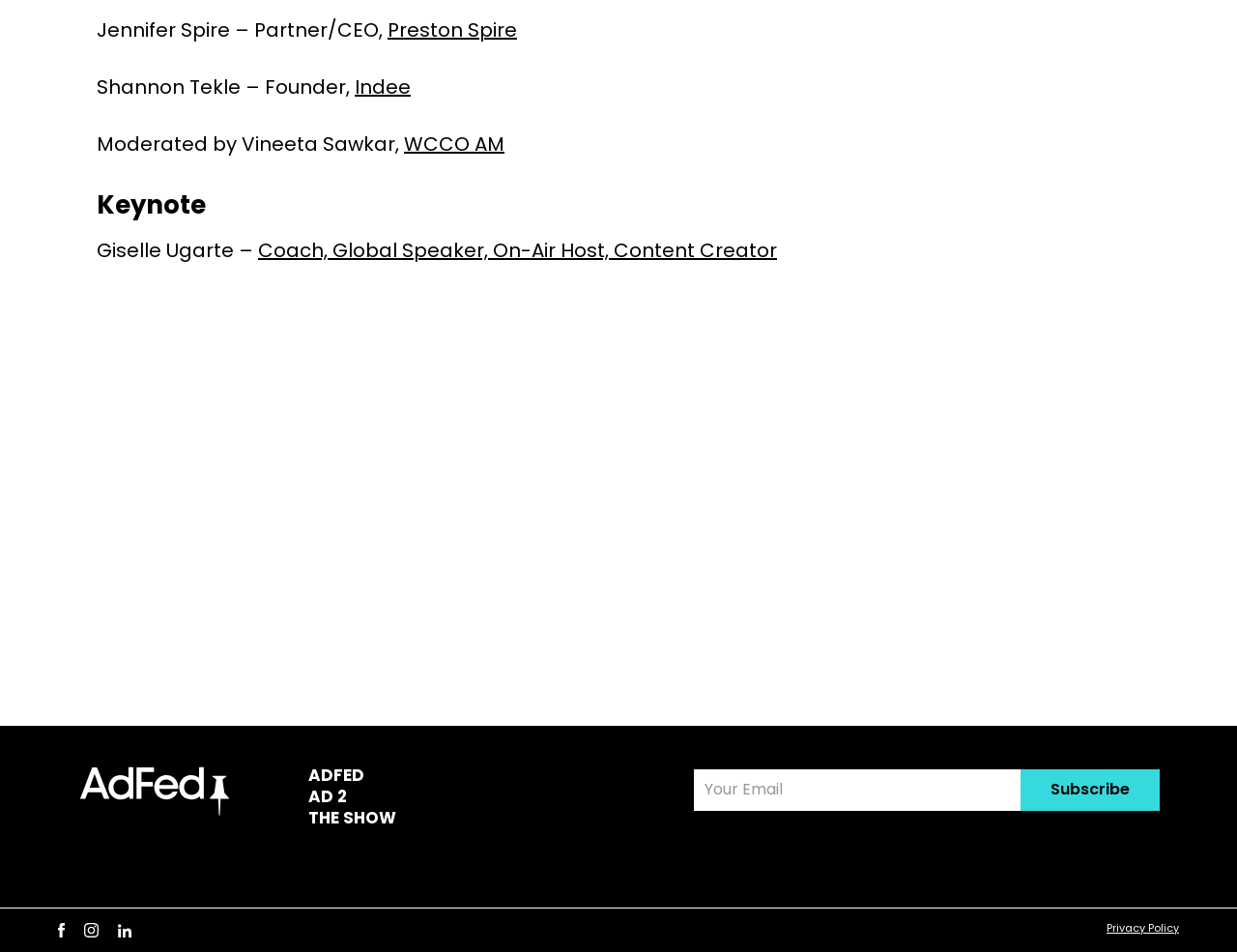Show the bounding box coordinates for the element that needs to be clicked to execute the following instruction: "View the Privacy Policy". Provide the coordinates in the form of four float numbers between 0 and 1, i.e., [left, top, right, bottom].

[0.895, 0.967, 0.953, 0.983]